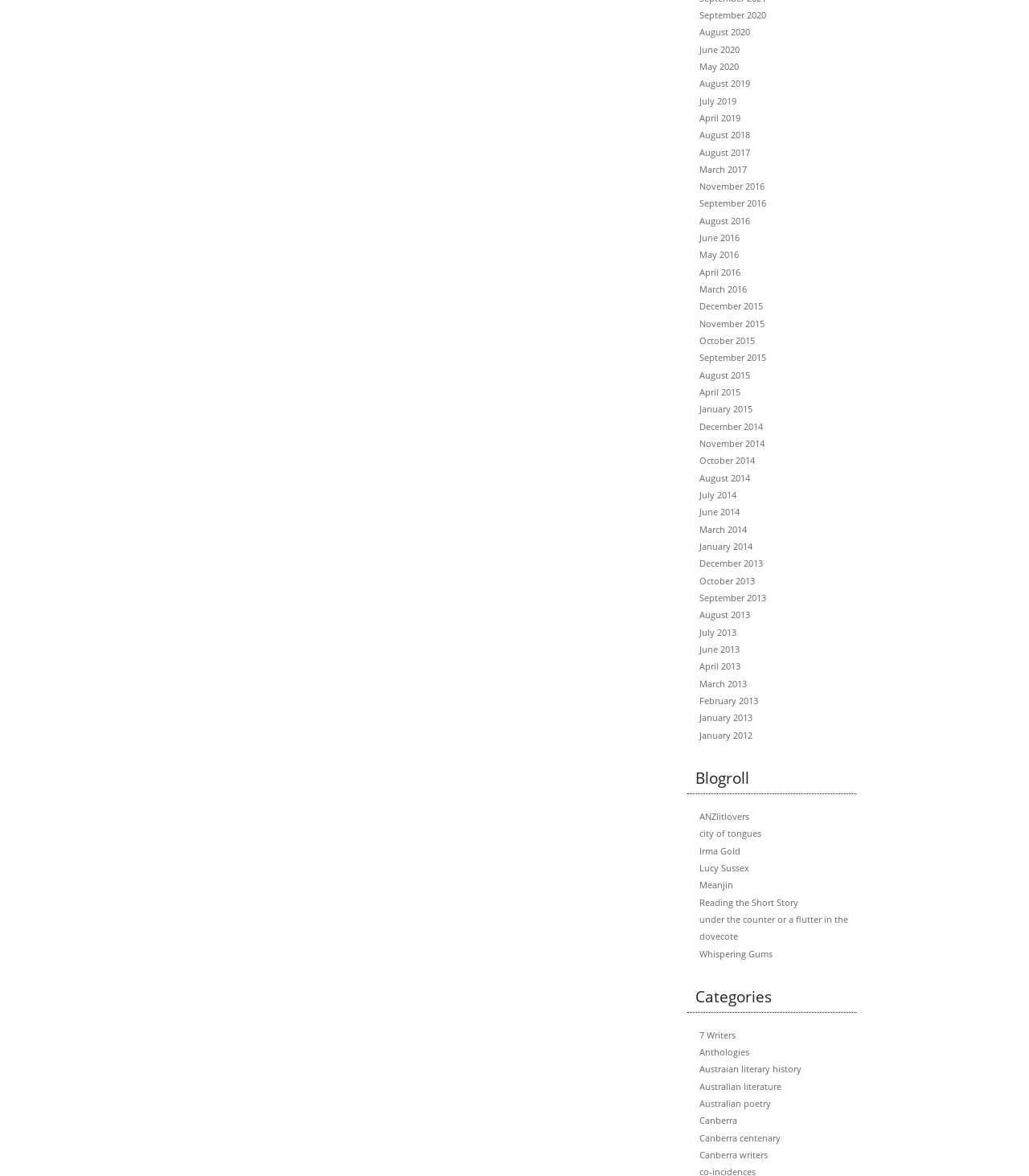How many categories are listed?
Give a detailed explanation using the information visible in the image.

I counted the number of categories listed on the webpage and found that there are 9 categories, including '7 Writers', 'Anthologies', and 'Canberra writers'.